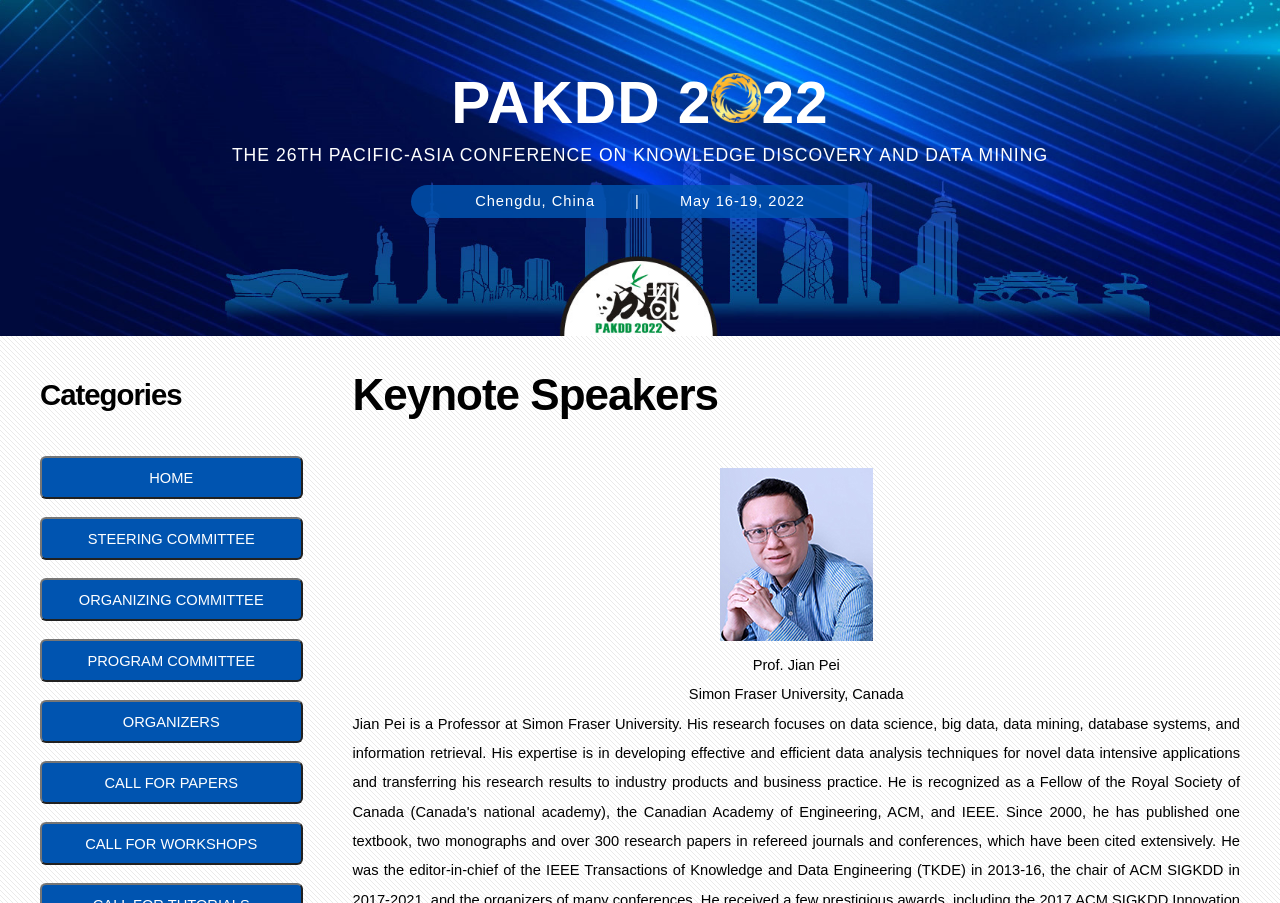What is the name of the keynote speaker?
Analyze the image and provide a thorough answer to the question.

I found the answer by looking at the image and the static text next to it, which mentions the name 'Prof. Jian Pei', likely to be the name of the keynote speaker.